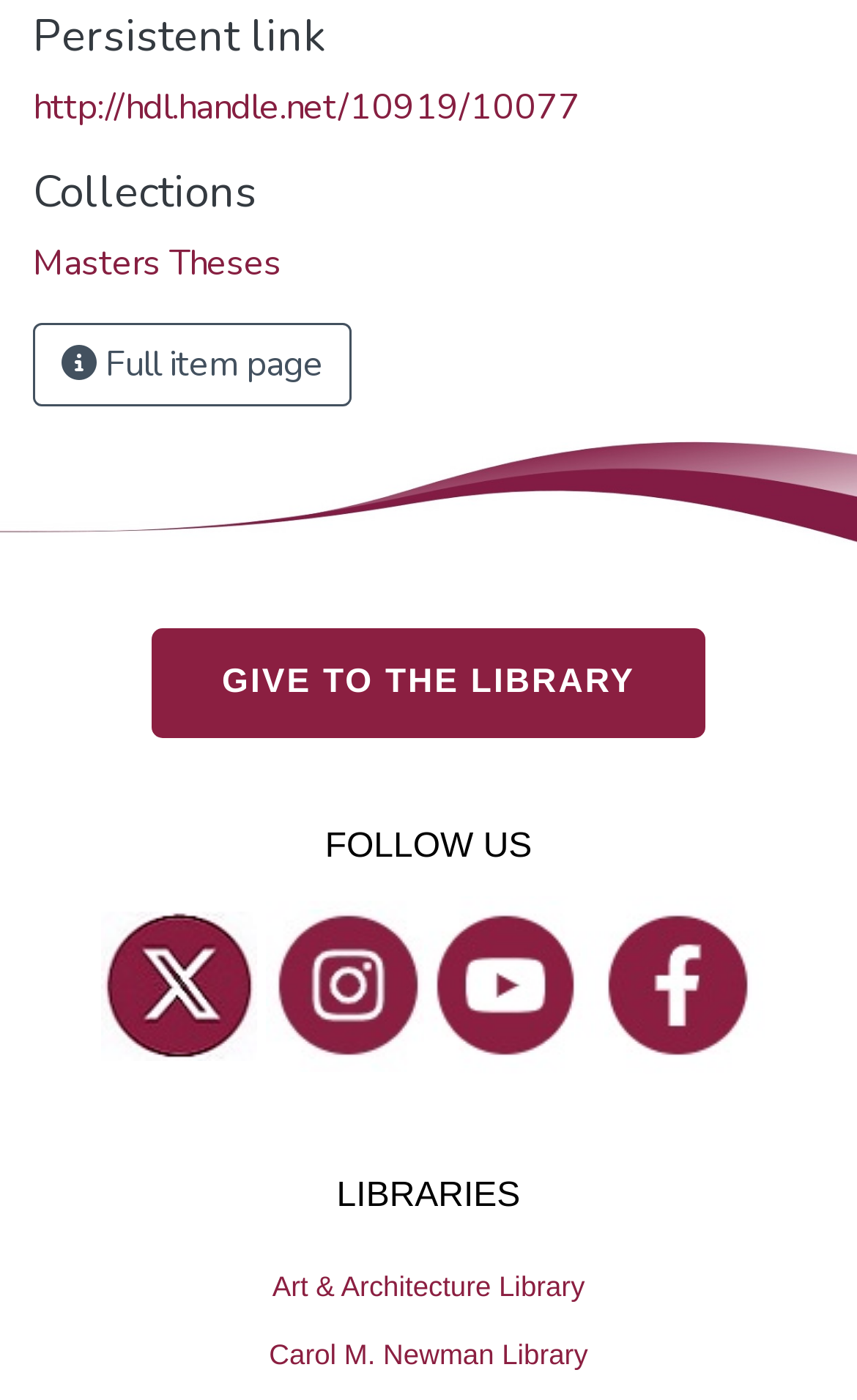Please determine the bounding box coordinates of the area that needs to be clicked to complete this task: 'Follow the library on Twitter'. The coordinates must be four float numbers between 0 and 1, formatted as [left, top, right, bottom].

[0.145, 0.665, 0.273, 0.743]